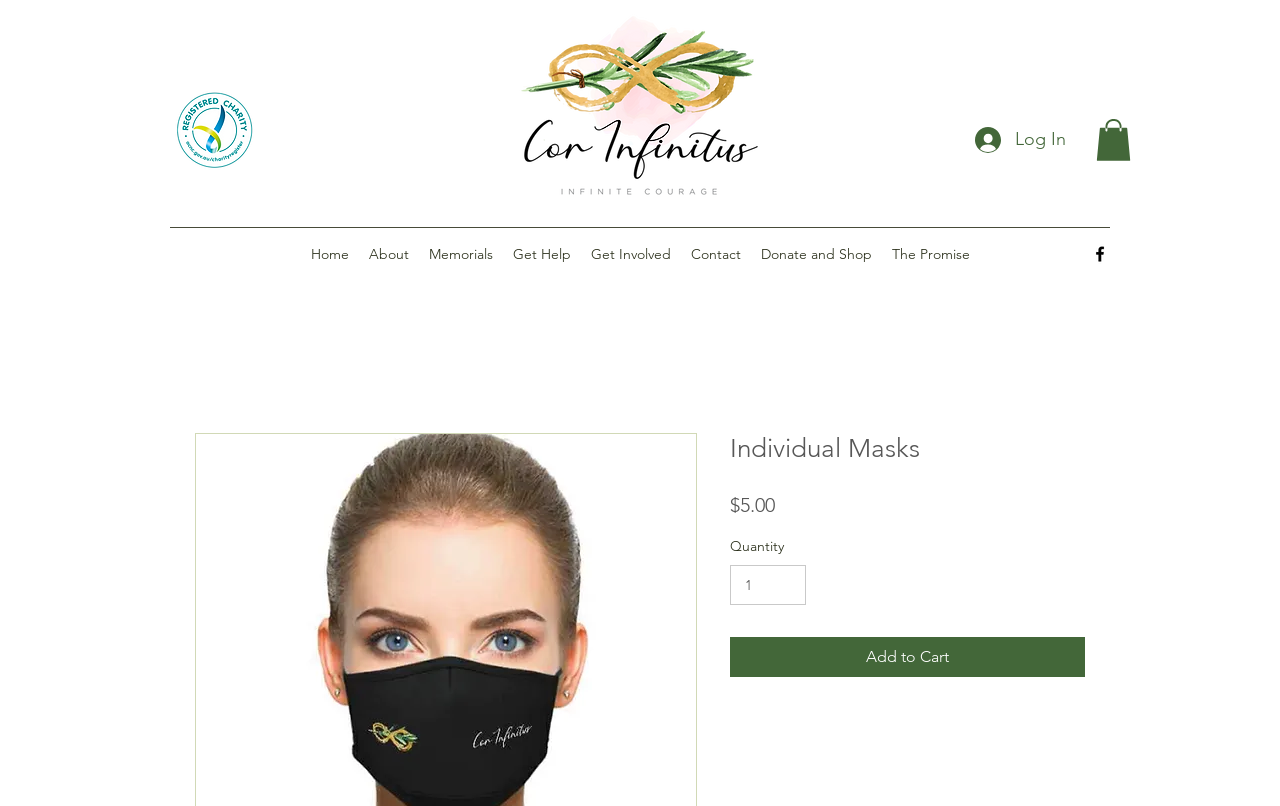Refer to the image and provide an in-depth answer to the question: 
What is the logo above the navigation menu?

I identified the logo by looking at the image element with the text 'ACNC-Registered-Charity-Logo_RGB.png' which is located above the navigation menu.